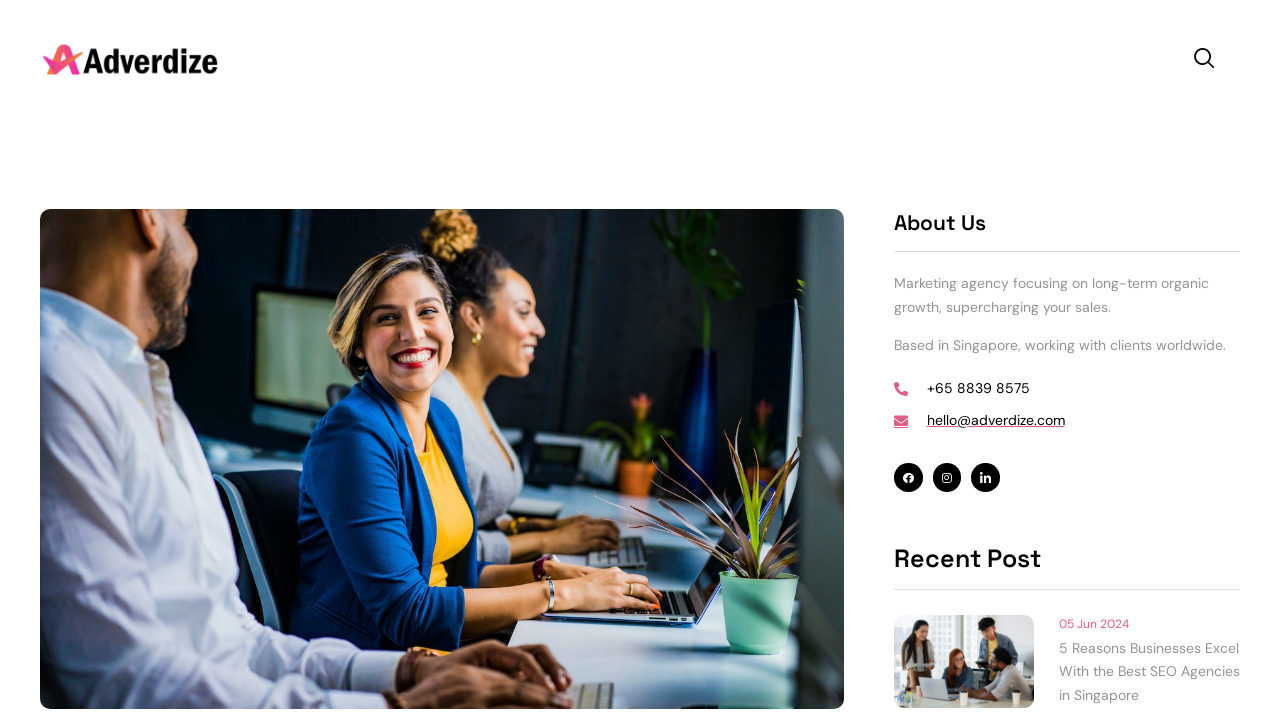Explain the webpage's design and content in an elaborate manner.

The webpage is about an SEO agency, Adverdize, which helps businesses improve their website rankings. At the top left corner, there is a logo of Adverdize, a horizontal image. Next to the logo, there is a navigation menu with links to different pages, including Home, About, Services, Our Work, Blog, and Contact.

Below the navigation menu, there is a large image that takes up most of the width of the page, depicting people working. Above this image, there is a heading that reads "About Us". Below the heading, there are two paragraphs of text that describe the agency's focus on long-term organic growth and its location in Singapore.

To the right of the image, there is a section with the agency's contact information, including a phone number and an email address. Below this section, there are links to the agency's social media profiles, including Instagram and LinkedIn.

Further down the page, there is a heading that reads "Recent Post", followed by a link to a blog post titled "5 Reasons Businesses Excel With the Best SEO Agencies in Singapore". This link is accompanied by a small image related to the post.